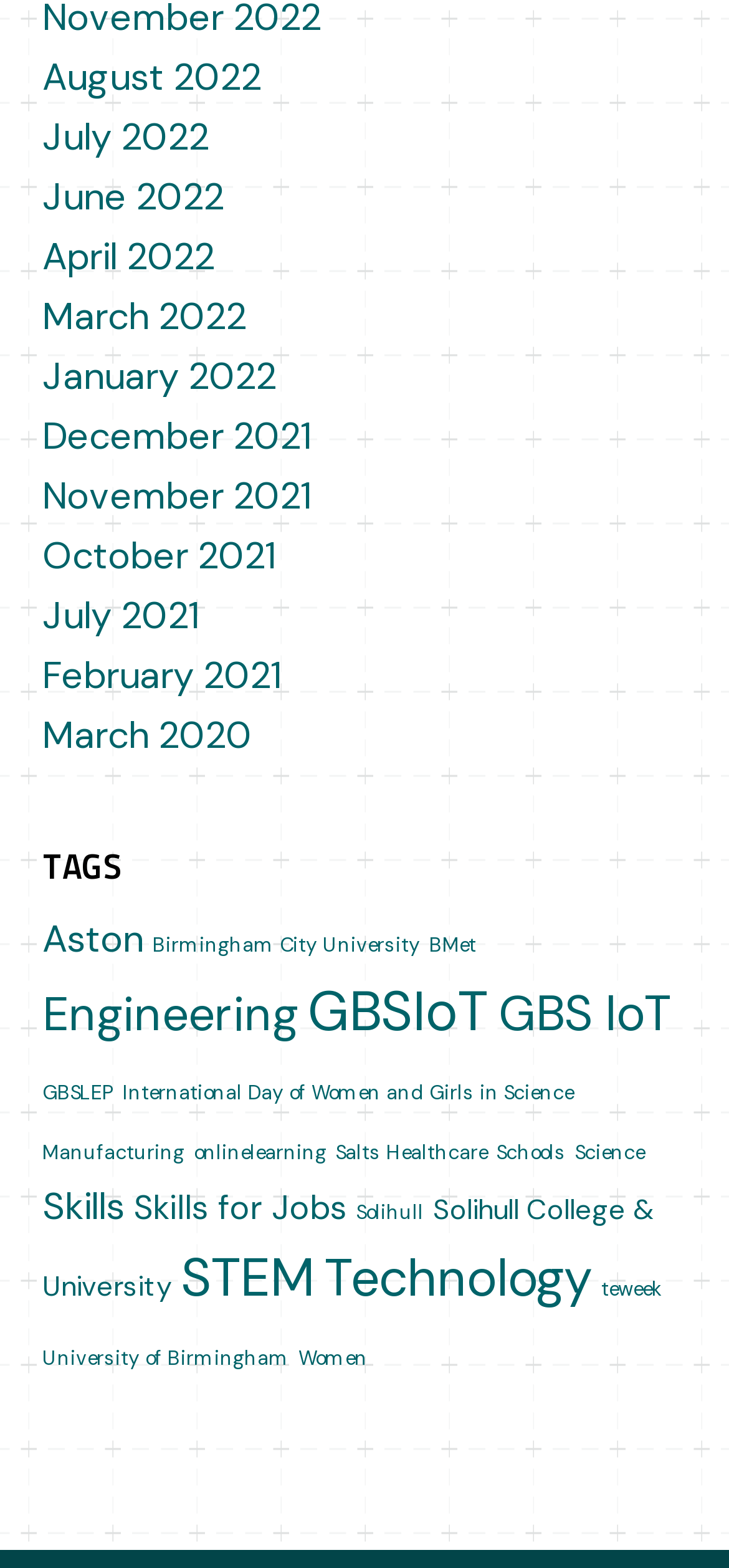Locate the bounding box coordinates of the element that should be clicked to execute the following instruction: "Search for something".

None